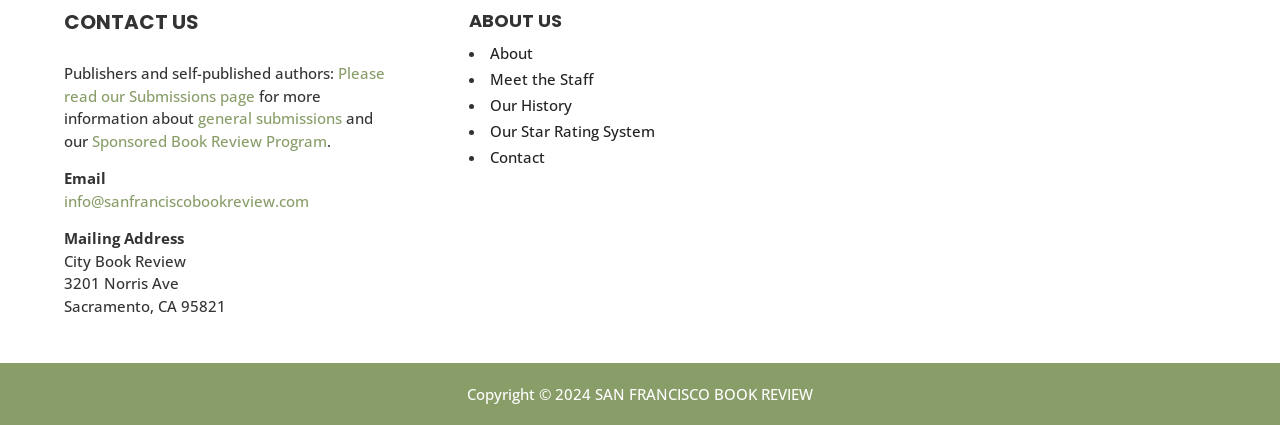Show the bounding box coordinates of the region that should be clicked to follow the instruction: "Click on 'general submissions'."

[0.155, 0.254, 0.267, 0.301]